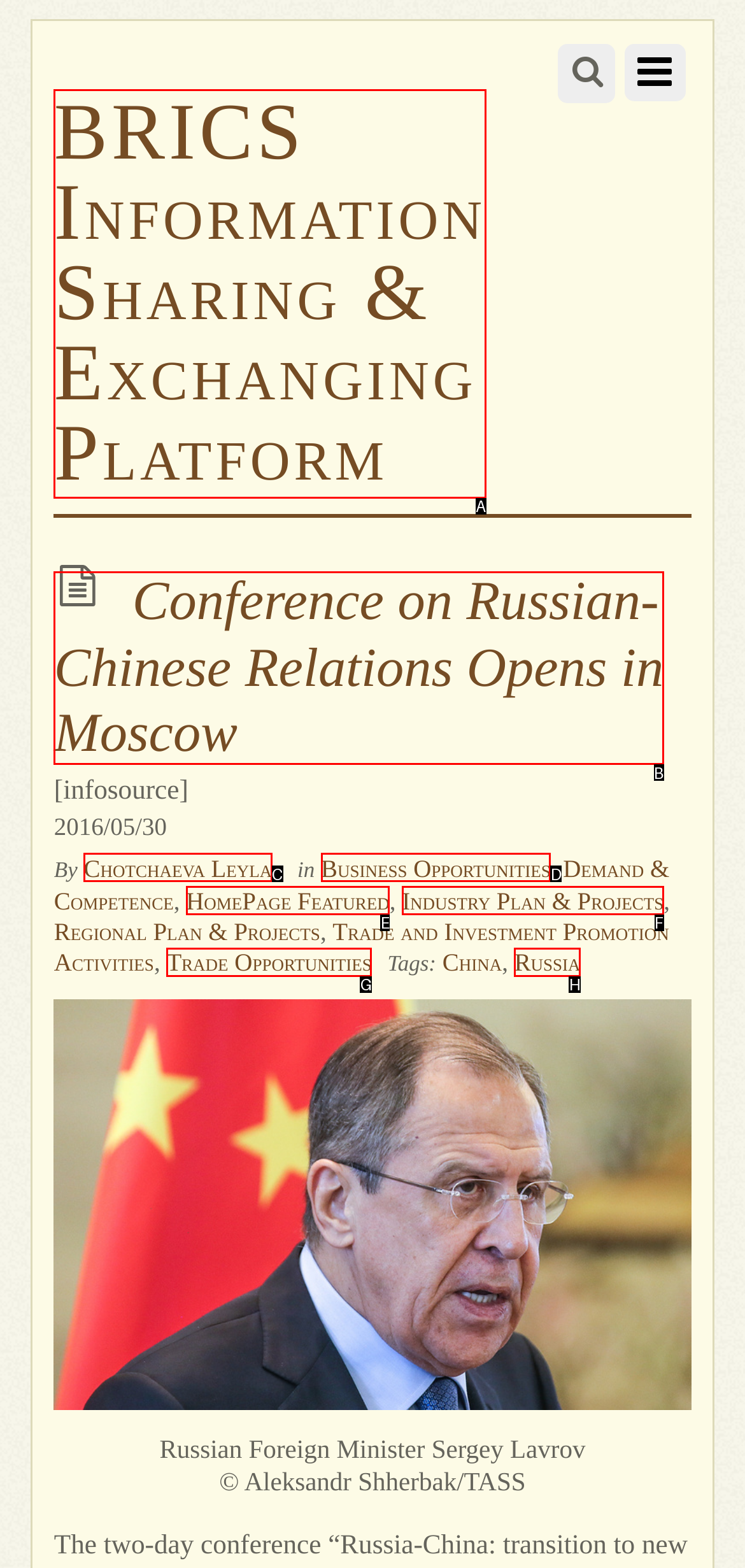Choose the option that matches the following description: Russia
Reply with the letter of the selected option directly.

H